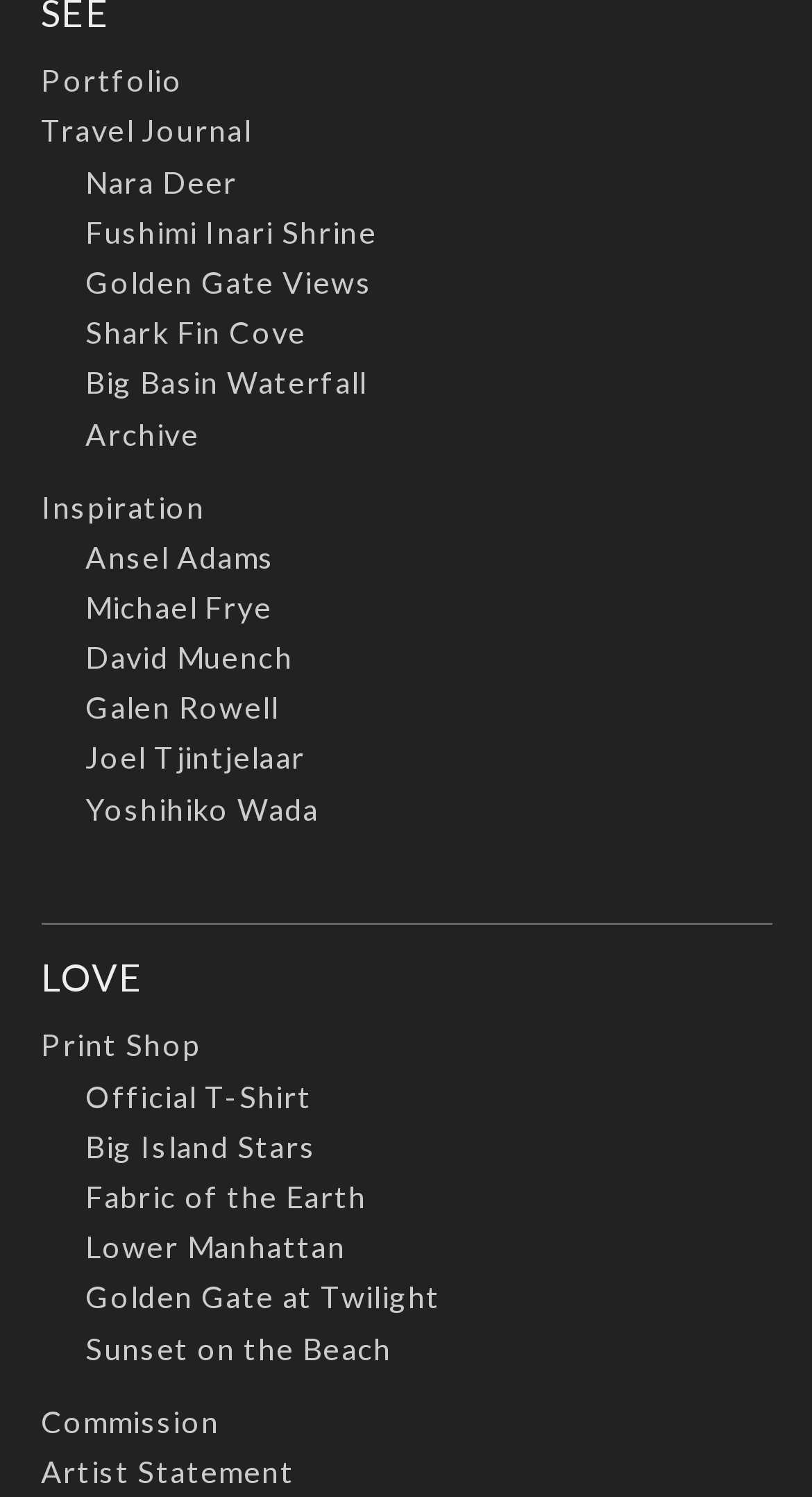Determine the bounding box coordinates of the clickable area required to perform the following instruction: "Read travel journal". The coordinates should be represented as four float numbers between 0 and 1: [left, top, right, bottom].

[0.05, 0.076, 0.309, 0.099]